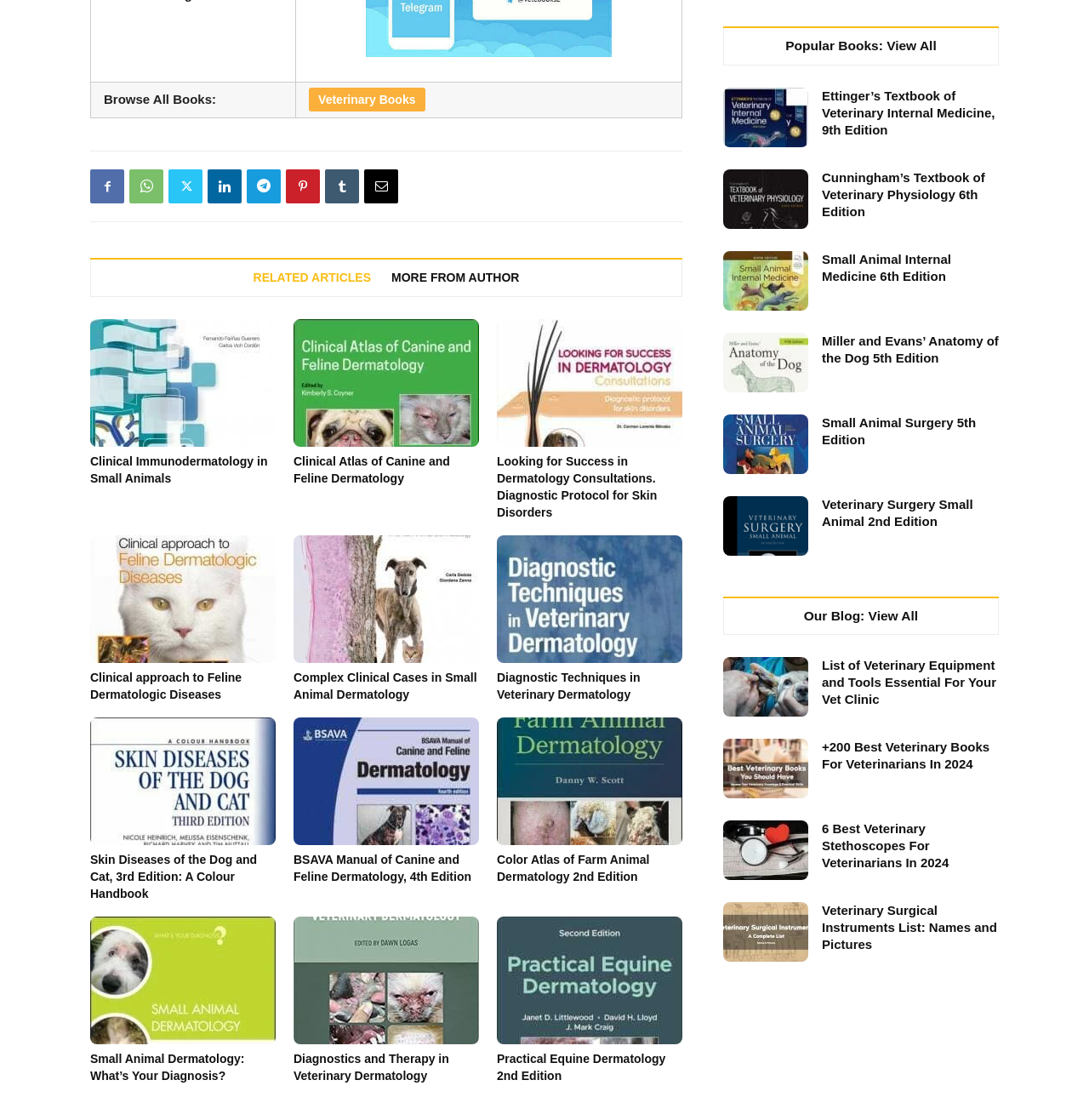Please specify the bounding box coordinates of the clickable region to carry out the following instruction: "Browse all books". The coordinates should be four float numbers between 0 and 1, in the format [left, top, right, bottom].

[0.083, 0.073, 0.272, 0.105]